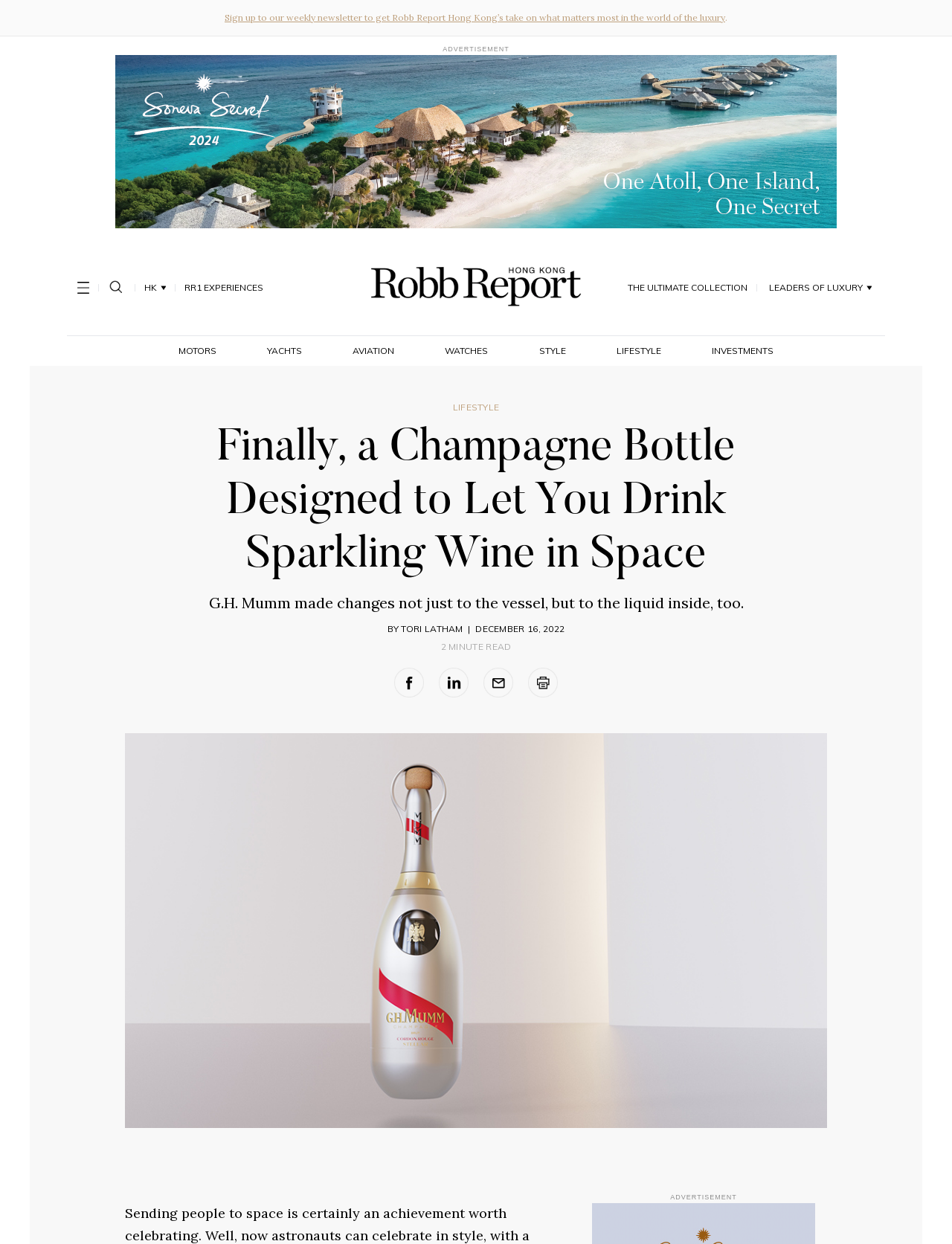Provide a brief response using a word or short phrase to this question:
What is the author of the article?

TORI LATHAM